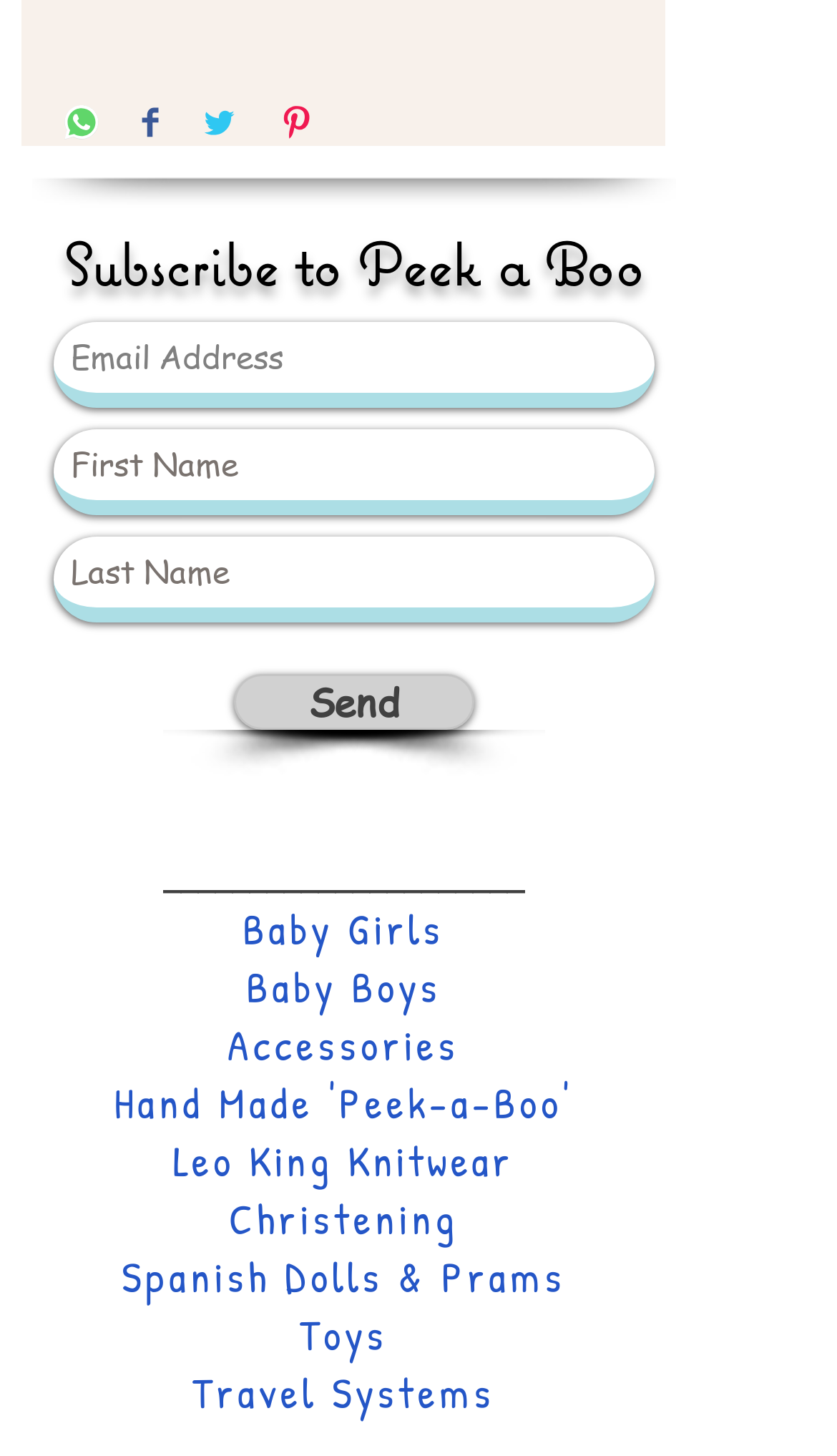Please provide a short answer using a single word or phrase for the question:
What is the purpose of the buttons at the top?

Share on social media